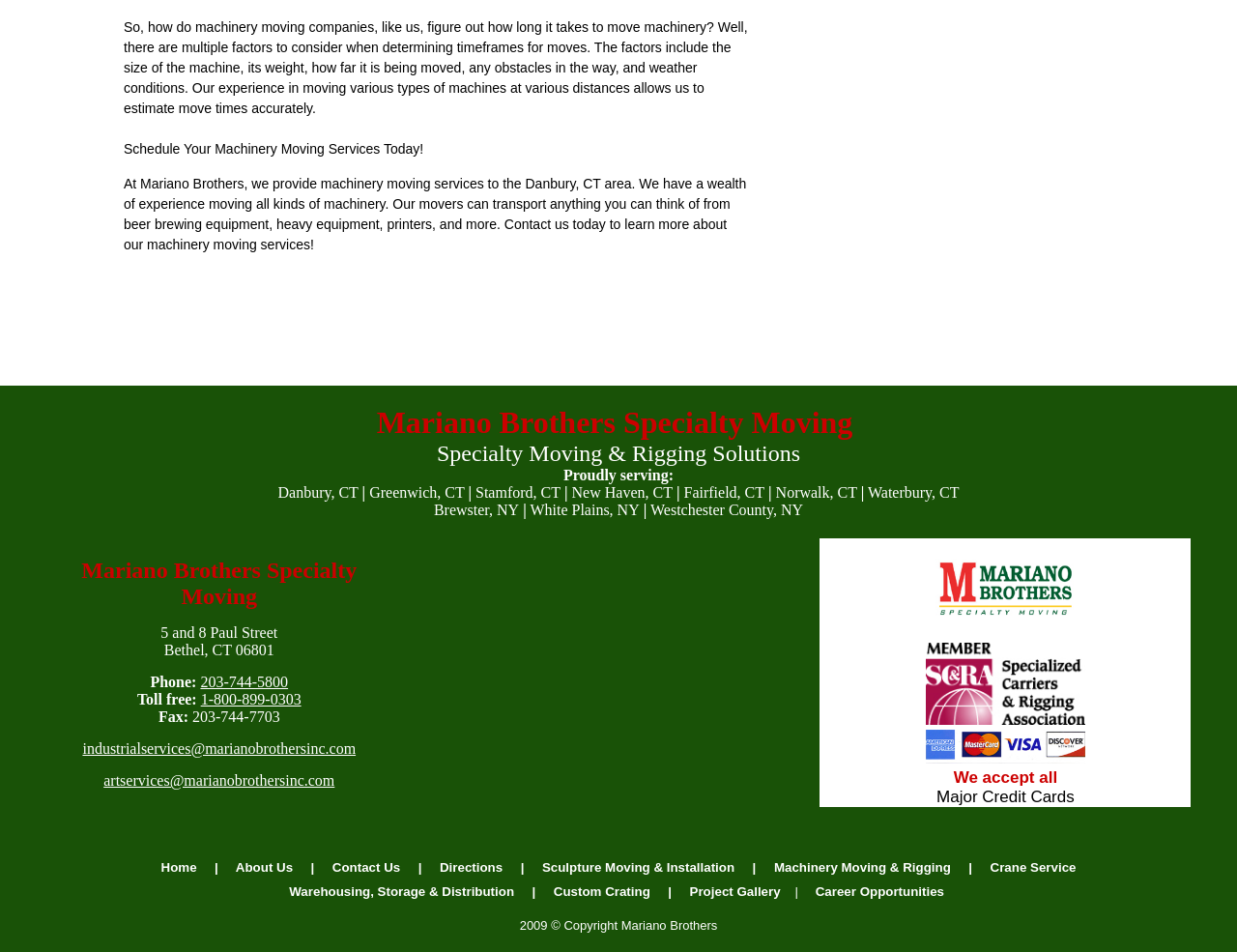Could you highlight the region that needs to be clicked to execute the instruction: "View the project gallery"?

[0.557, 0.931, 0.631, 0.943]